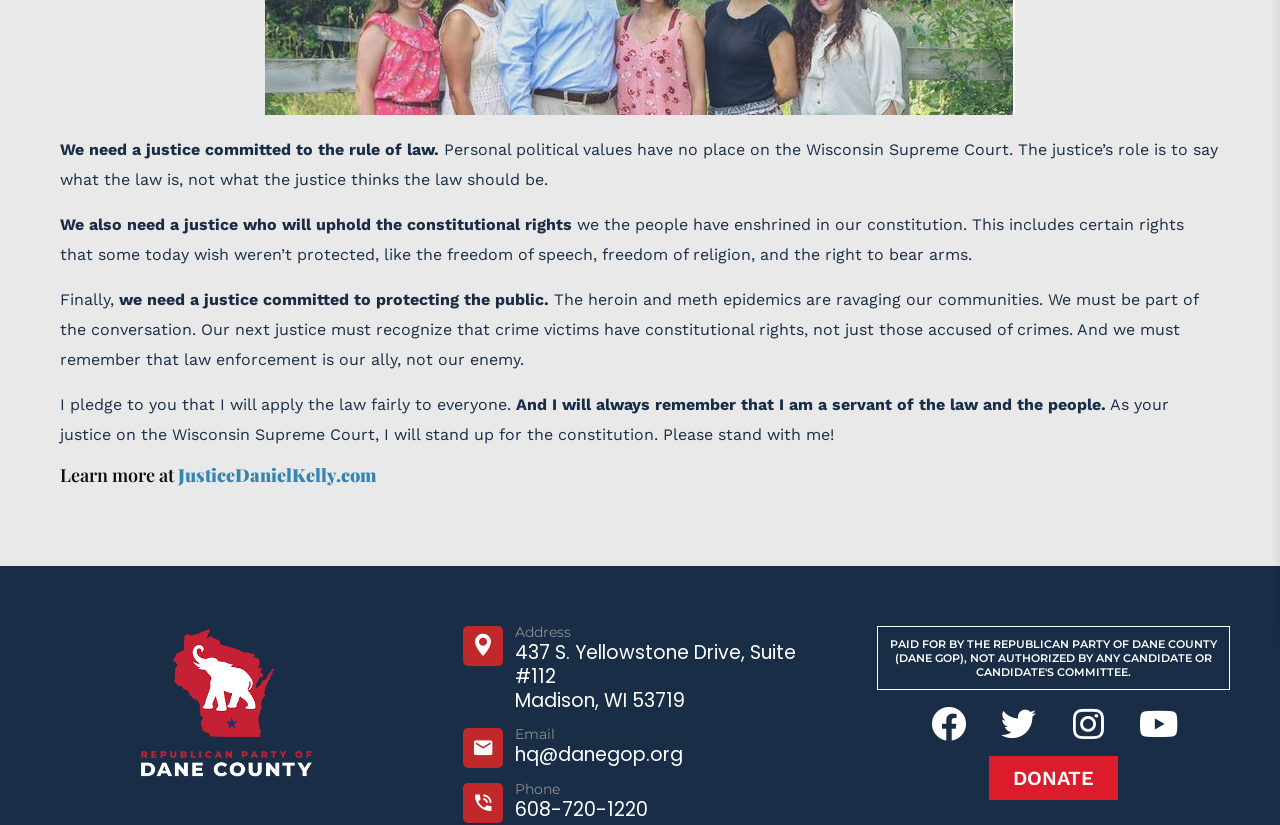Identify the bounding box for the UI element that is described as follows: "Twitter".

[0.774, 0.843, 0.817, 0.911]